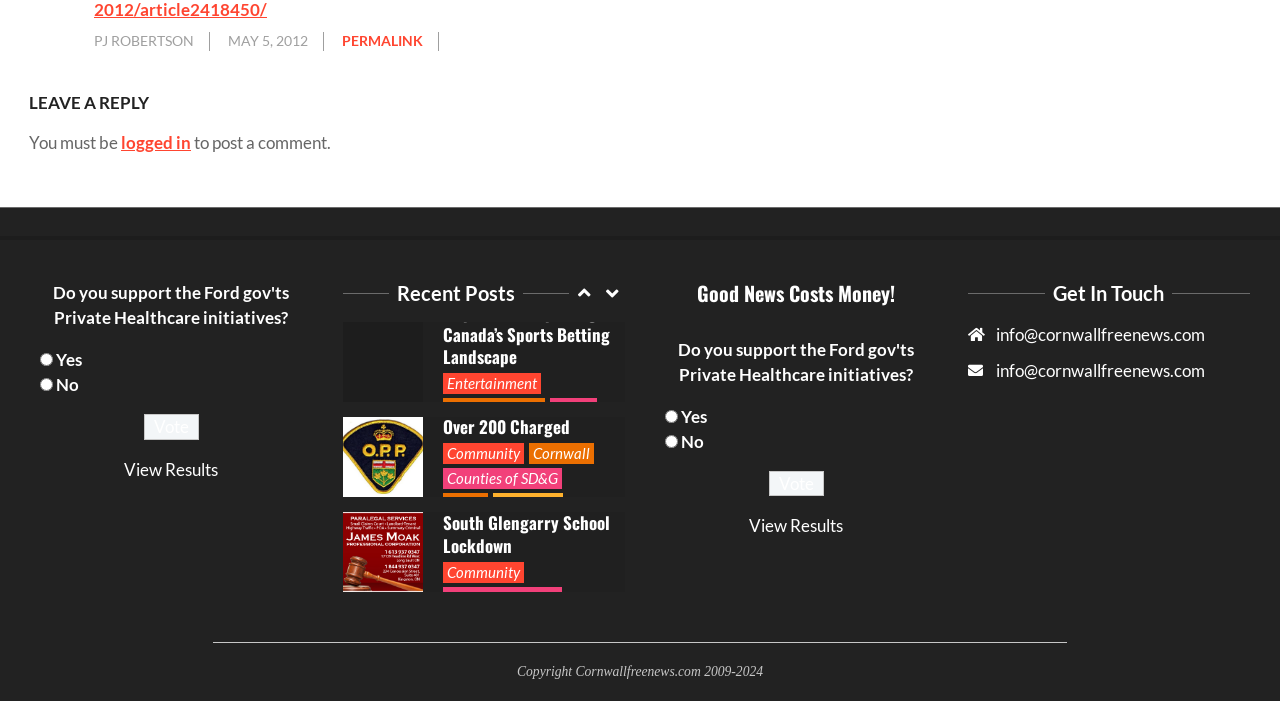Please identify the bounding box coordinates of the region to click in order to complete the task: "Share on Twitter". The coordinates must be four float numbers between 0 and 1, specified as [left, top, right, bottom].

None